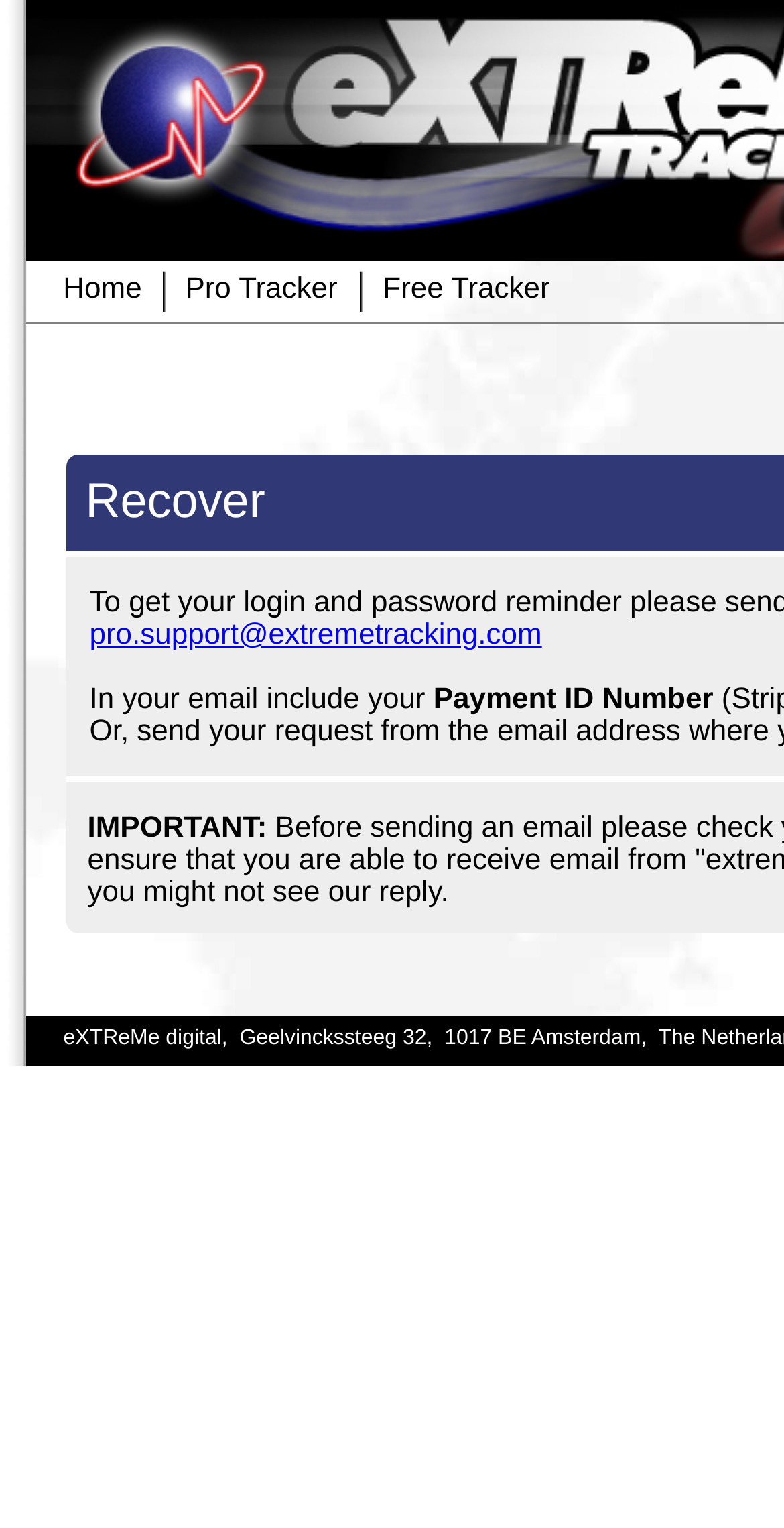Describe all the visual and textual components of the webpage comprehensively.

The webpage is titled "eXTReMe Tracking" and appears to be a tracking service provider. At the top, there are three links: "Home", "Pro Tracker", and "Free Tracker", positioned horizontally next to each other. 

Below these links, there is a section focused on recovery, indicated by a heading "Recover". Within this section, there is a link to an email address "pro.support@extremetracking.com" where users can reach out for support. Next to the email link, there is a paragraph of text that instructs users to include their payment ID number in the email.